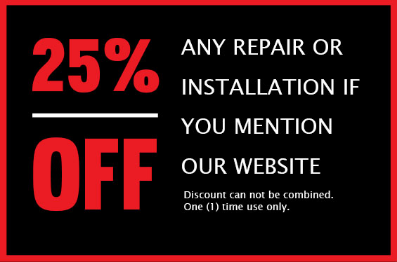Explain in detail what you see in the image.

This promotional image offers a substantial discount of 25% off any repair or installation service, provided customers mention the company's website when booking. The bold, red text draws attention, emphasizing the savings available. Below the main offer, there’s a note indicating that the discount cannot be combined with other offers and is valid for one-time use only. The design effectively conveys urgency and encourages potential clients to take action while highlighting the company's online presence.